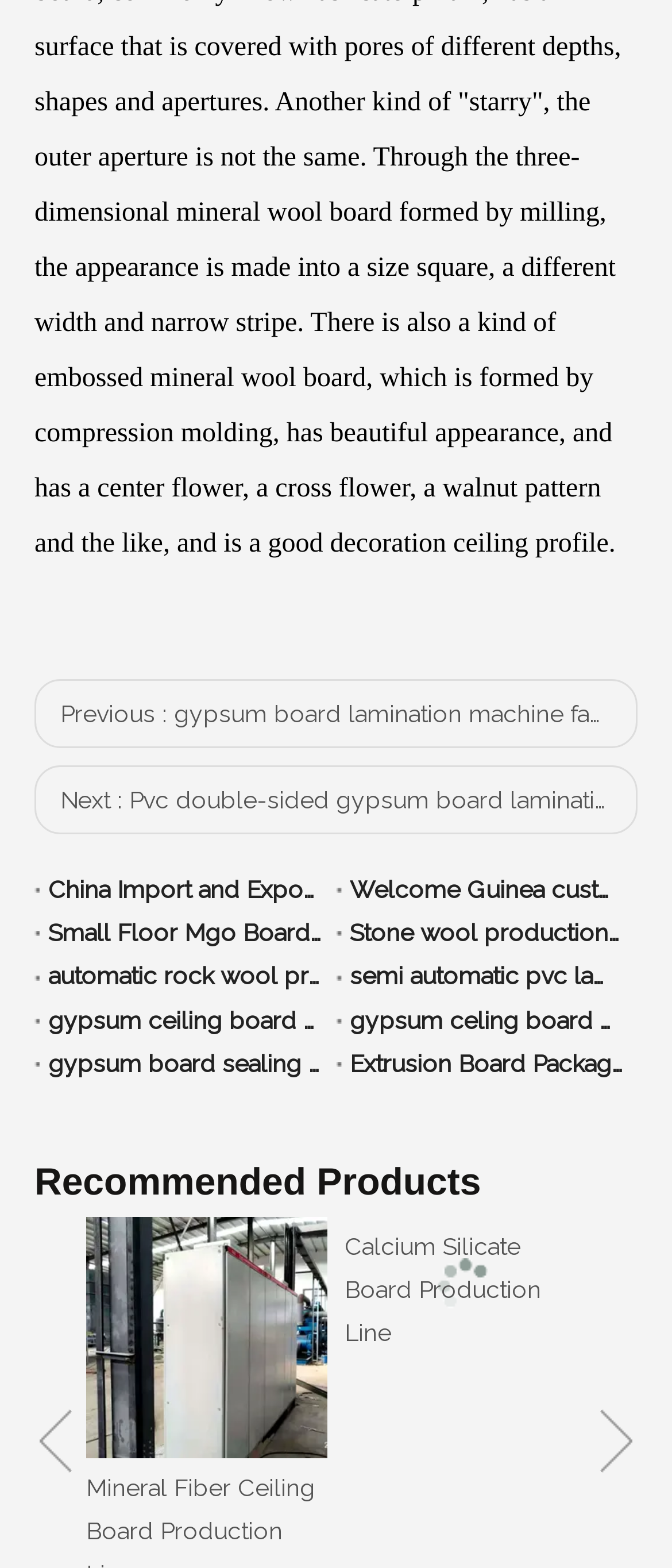Examine the image carefully and respond to the question with a detailed answer: 
Are there any events mentioned on this webpage?

I found a link that mentions 'China Import and Export Fair April 15-19', which suggests that there is an event mentioned on this webpage.